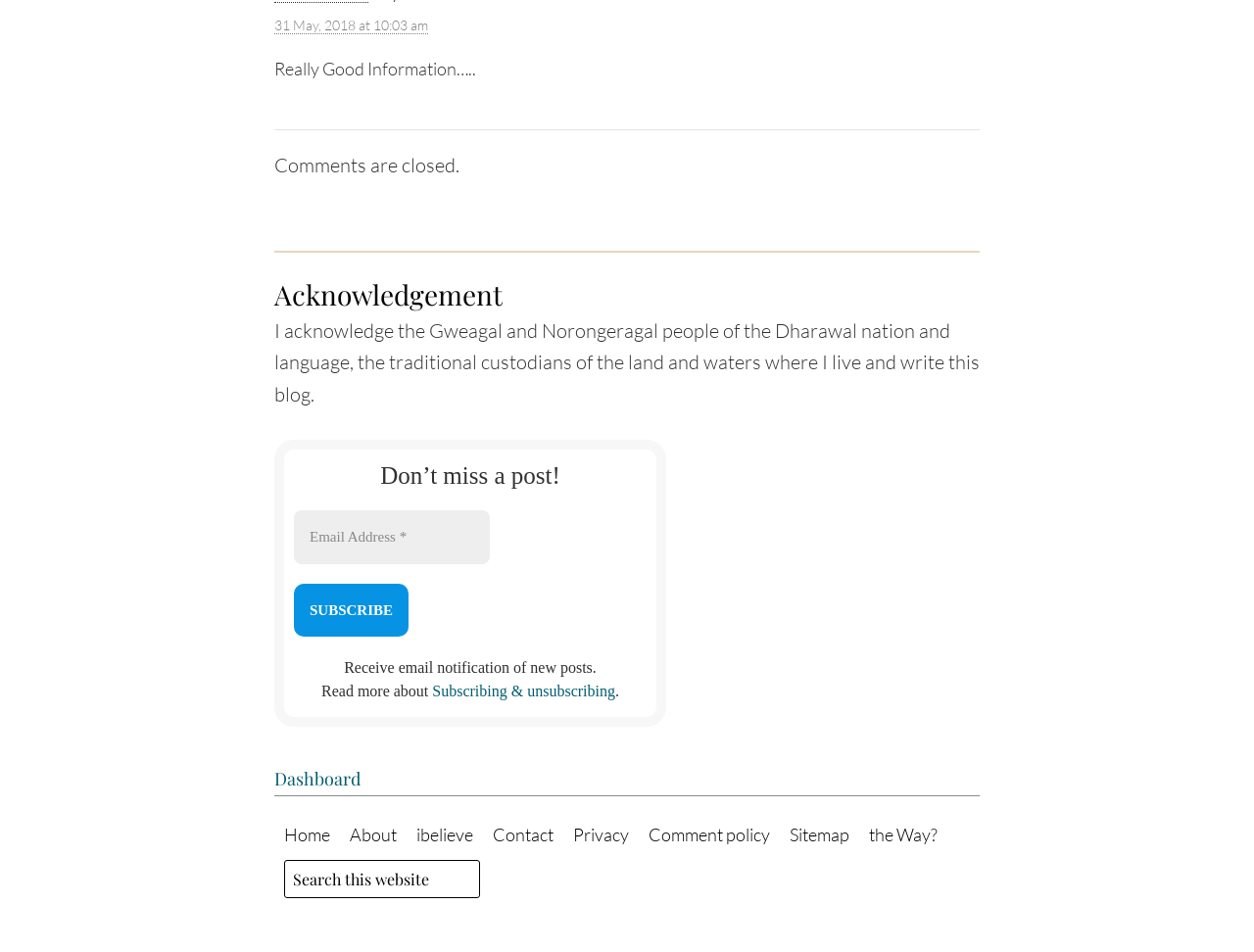Can you determine the bounding box coordinates of the area that needs to be clicked to fulfill the following instruction: "Search this website"?

[0.227, 0.903, 0.383, 0.943]